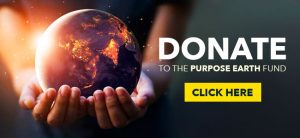Please reply with a single word or brief phrase to the question: 
What is the color of the box with the phrase 'CLICK HERE'?

Bright yellow